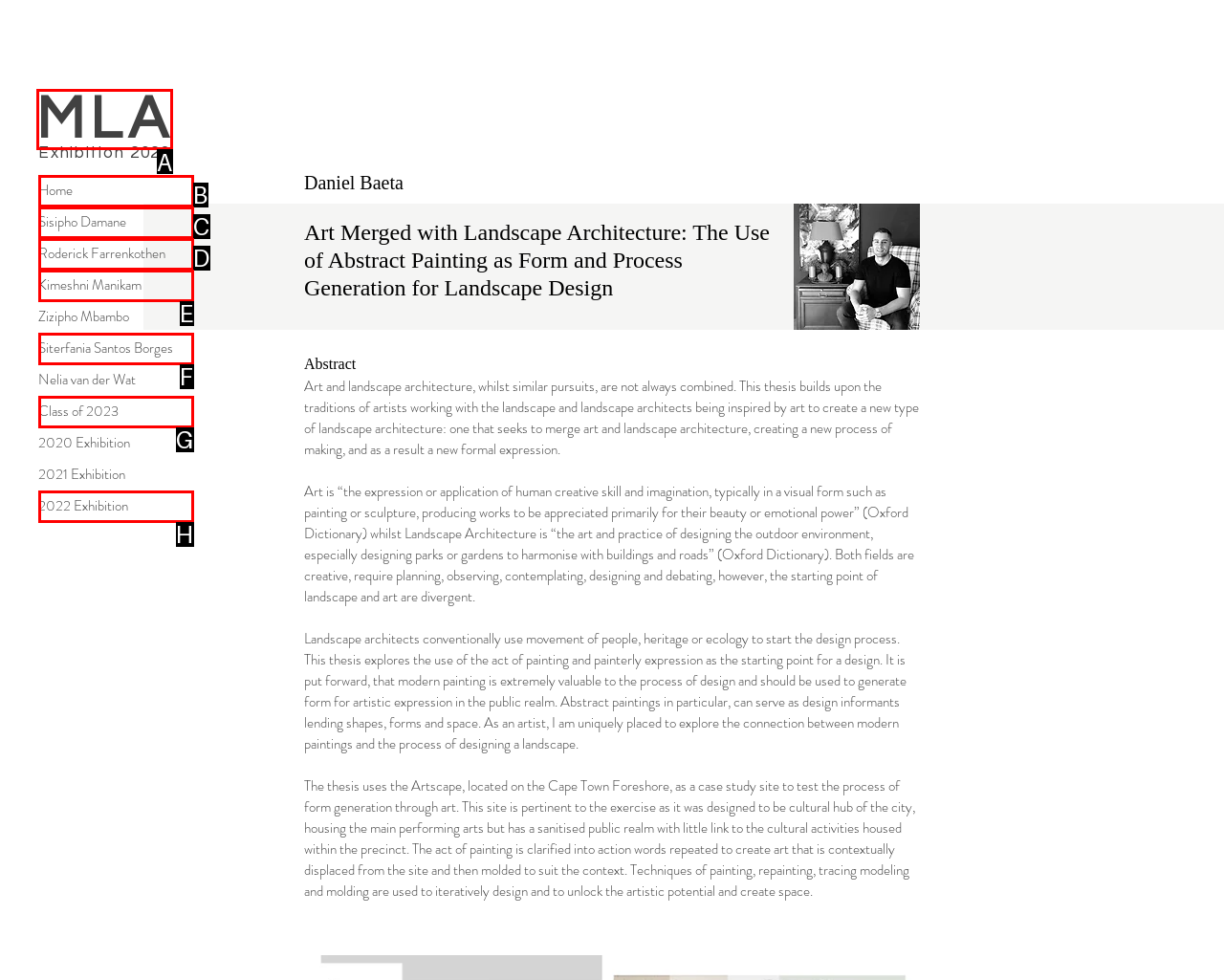From the options shown in the screenshot, tell me which lettered element I need to click to complete the task: Click on the 'MLA' link.

A